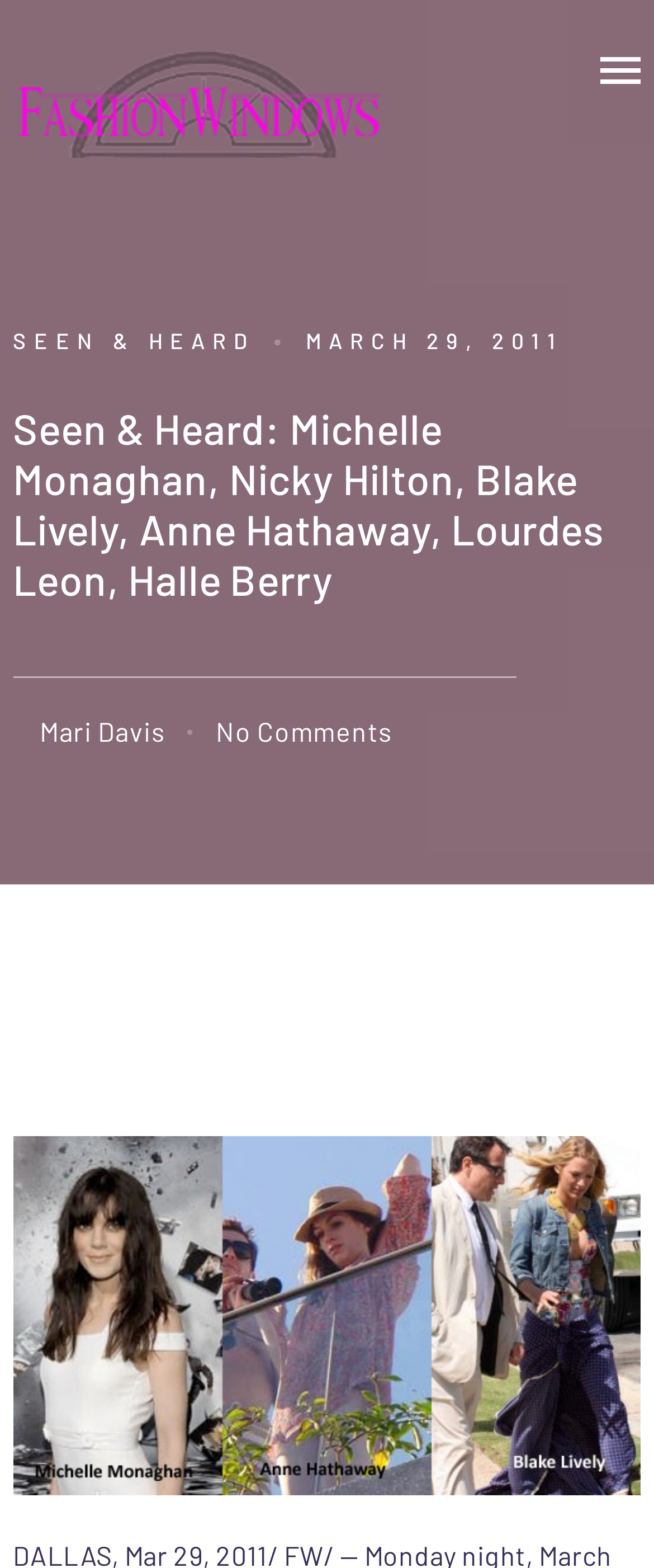Please reply to the following question using a single word or phrase: 
How many links are present on the webpage?

5